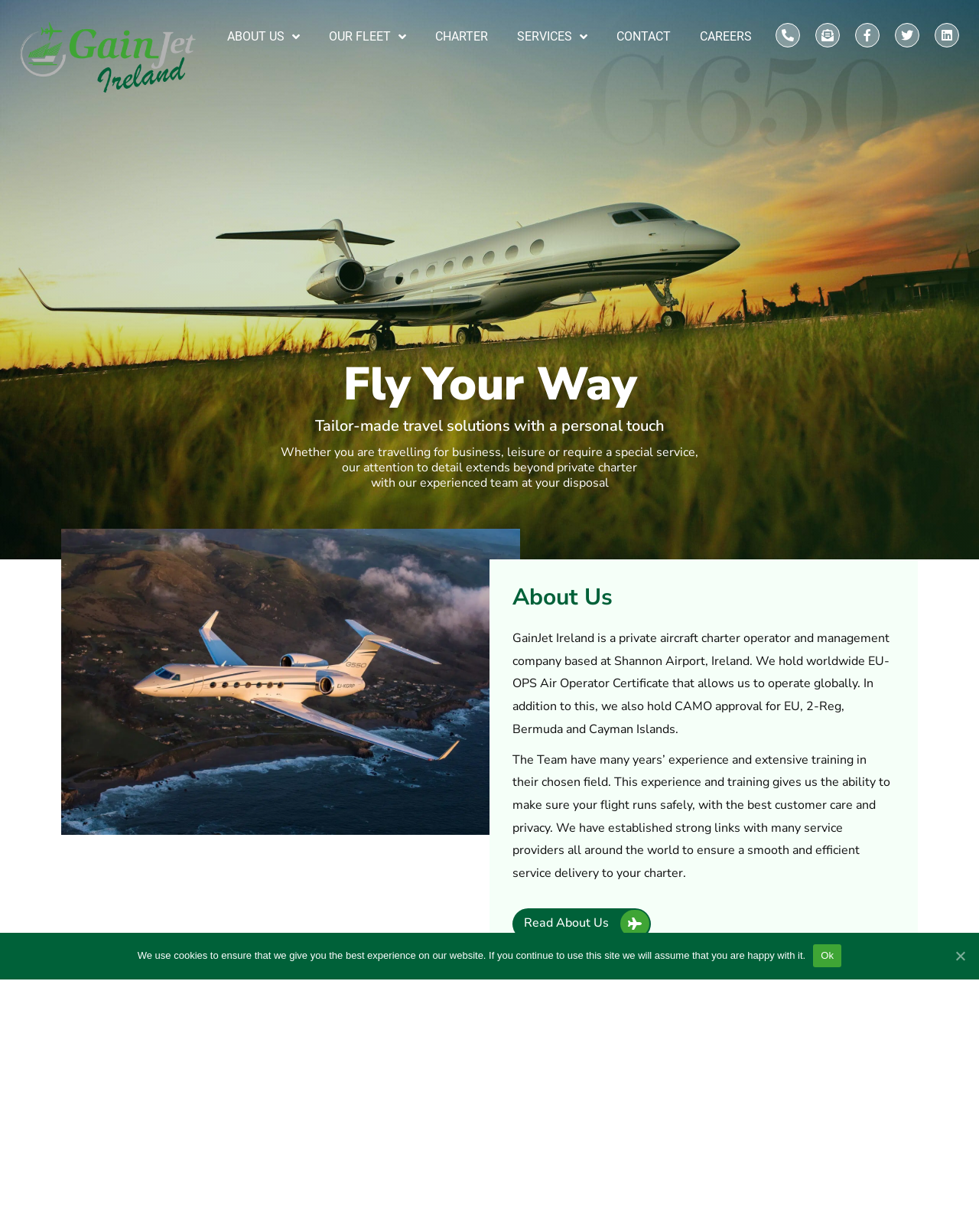Identify the main title of the webpage and generate its text content.

Fly Your Way